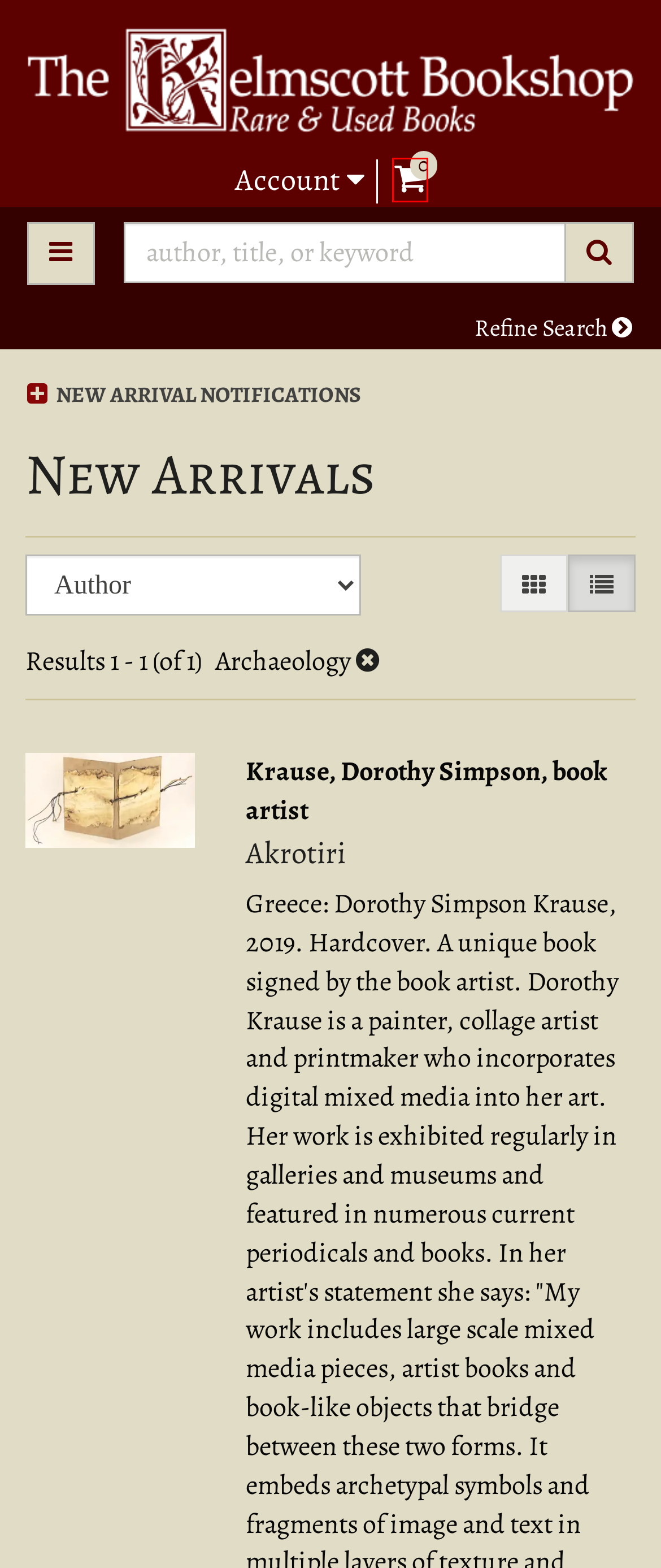Given a webpage screenshot with a UI element marked by a red bounding box, choose the description that best corresponds to the new webpage that will appear after clicking the element. The candidates are:
A. The Kelmscott Bookshop | About the Bookshop
B. The Kelmscott Bookshop | Site Map
C. Accessibility Statement
D. Shopping Cart
E. Password Help
F. The Kelmscott Bookshop | My Account Login
G. Bibliopolis | We build the tools of the trade
H. International League of Antiquarian Booksellers (ILAB)

D